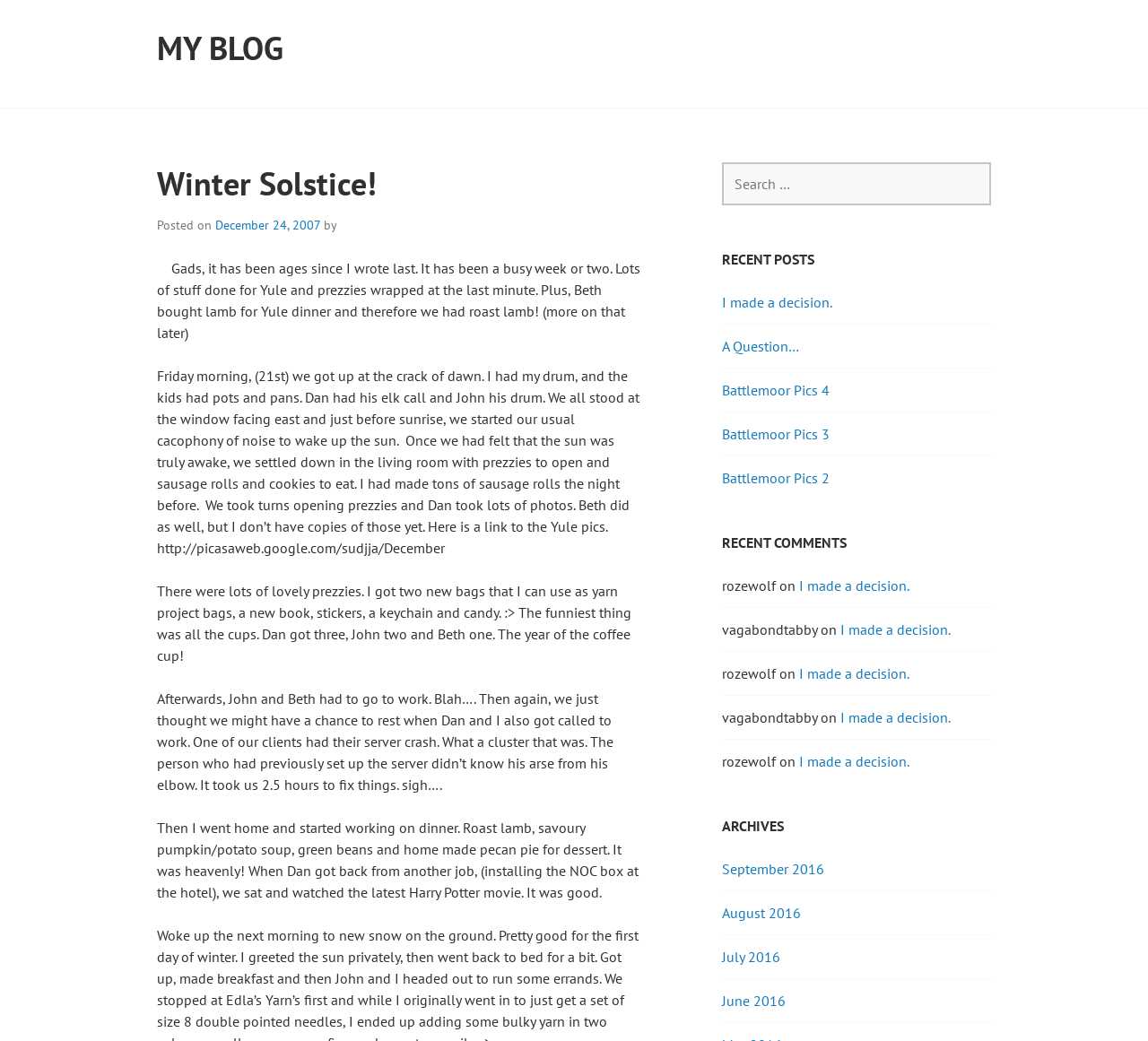Identify the bounding box for the described UI element. Provide the coordinates in (top-left x, top-left y, bottom-right x, bottom-right y) format with values ranging from 0 to 1: July 2016

[0.629, 0.91, 0.68, 0.928]